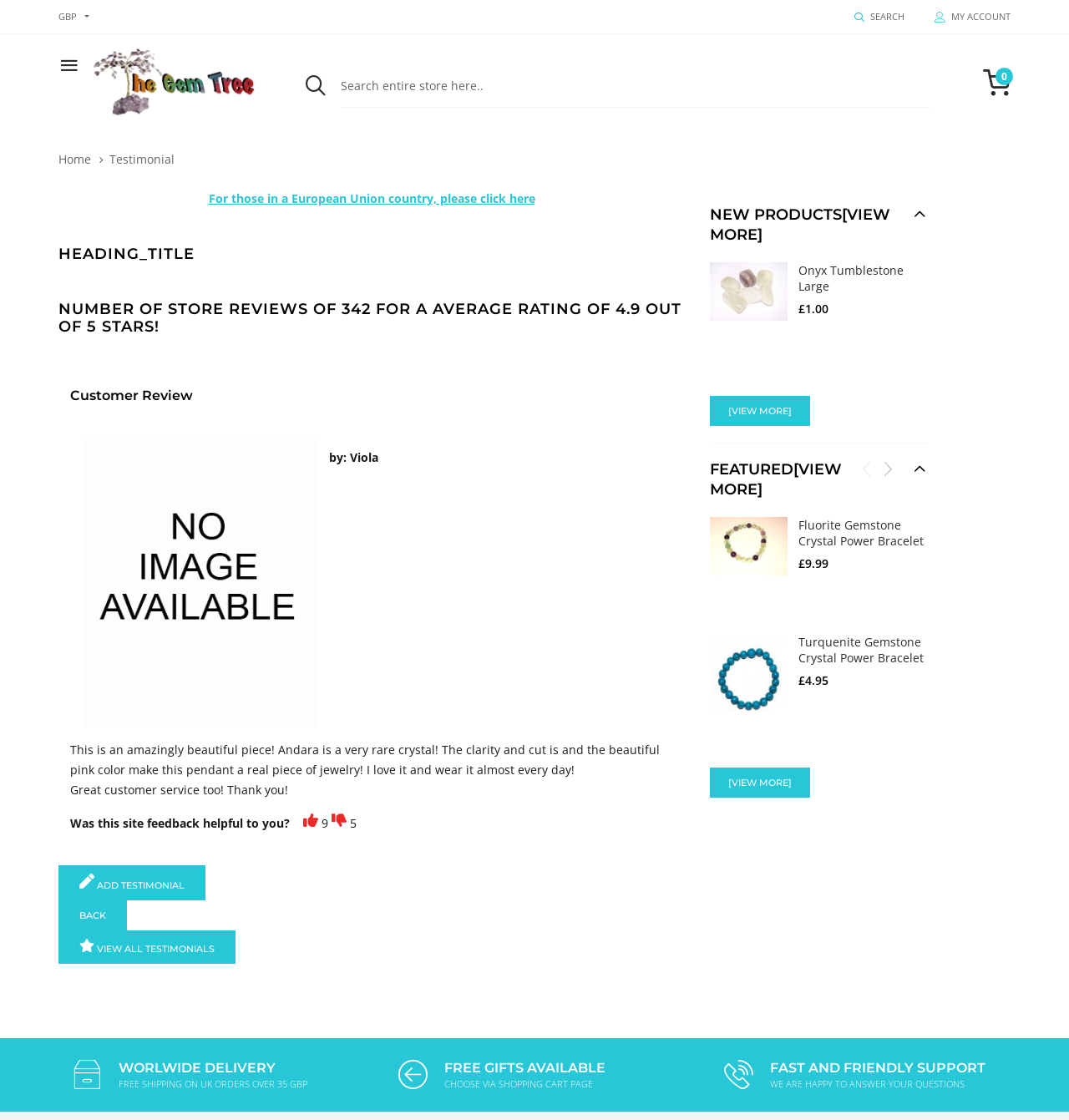Identify the bounding box coordinates of the section that should be clicked to achieve the task described: "Search entire store here".

[0.318, 0.058, 0.873, 0.096]